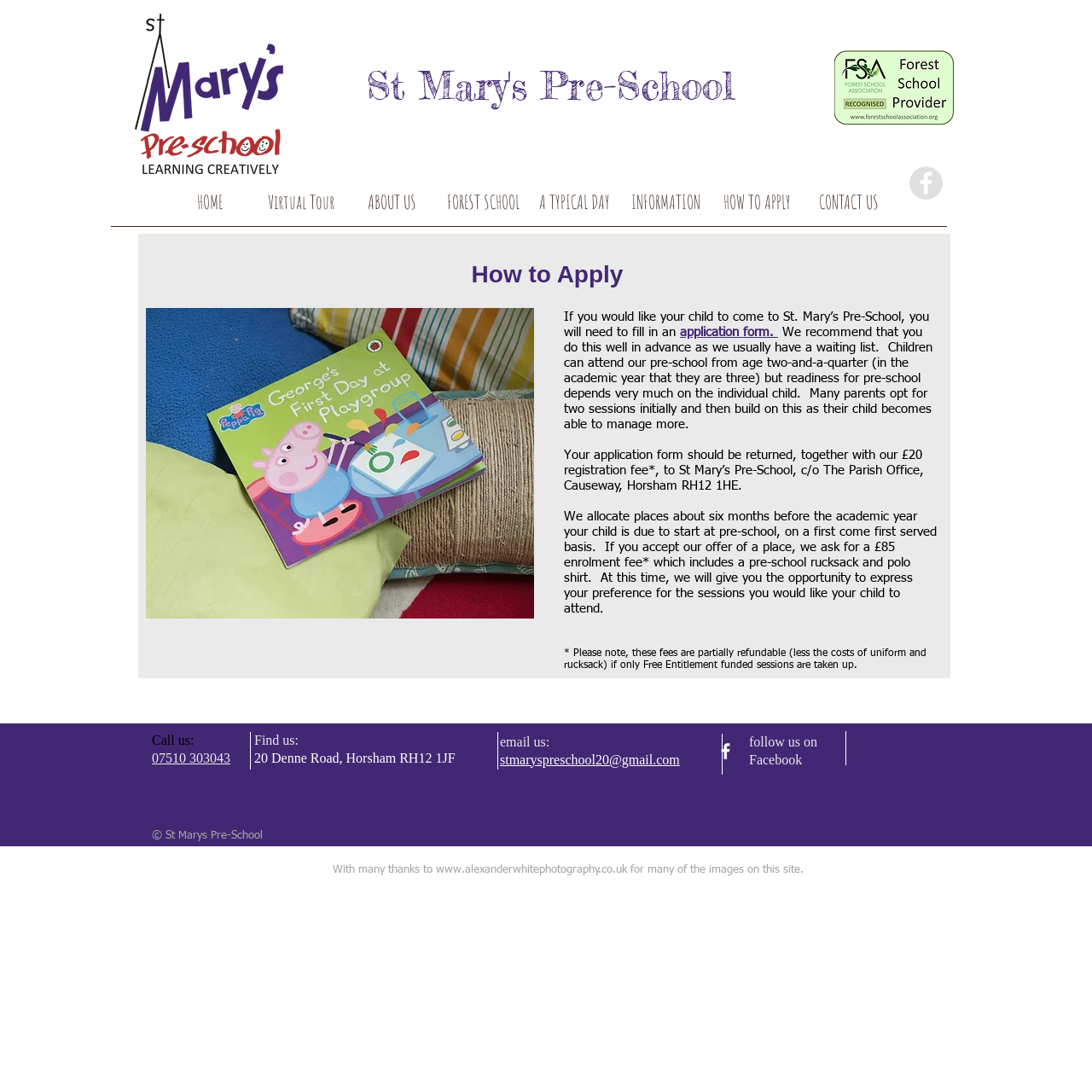Identify and provide the text content of the webpage's primary headline.

St Mary's Pre-School